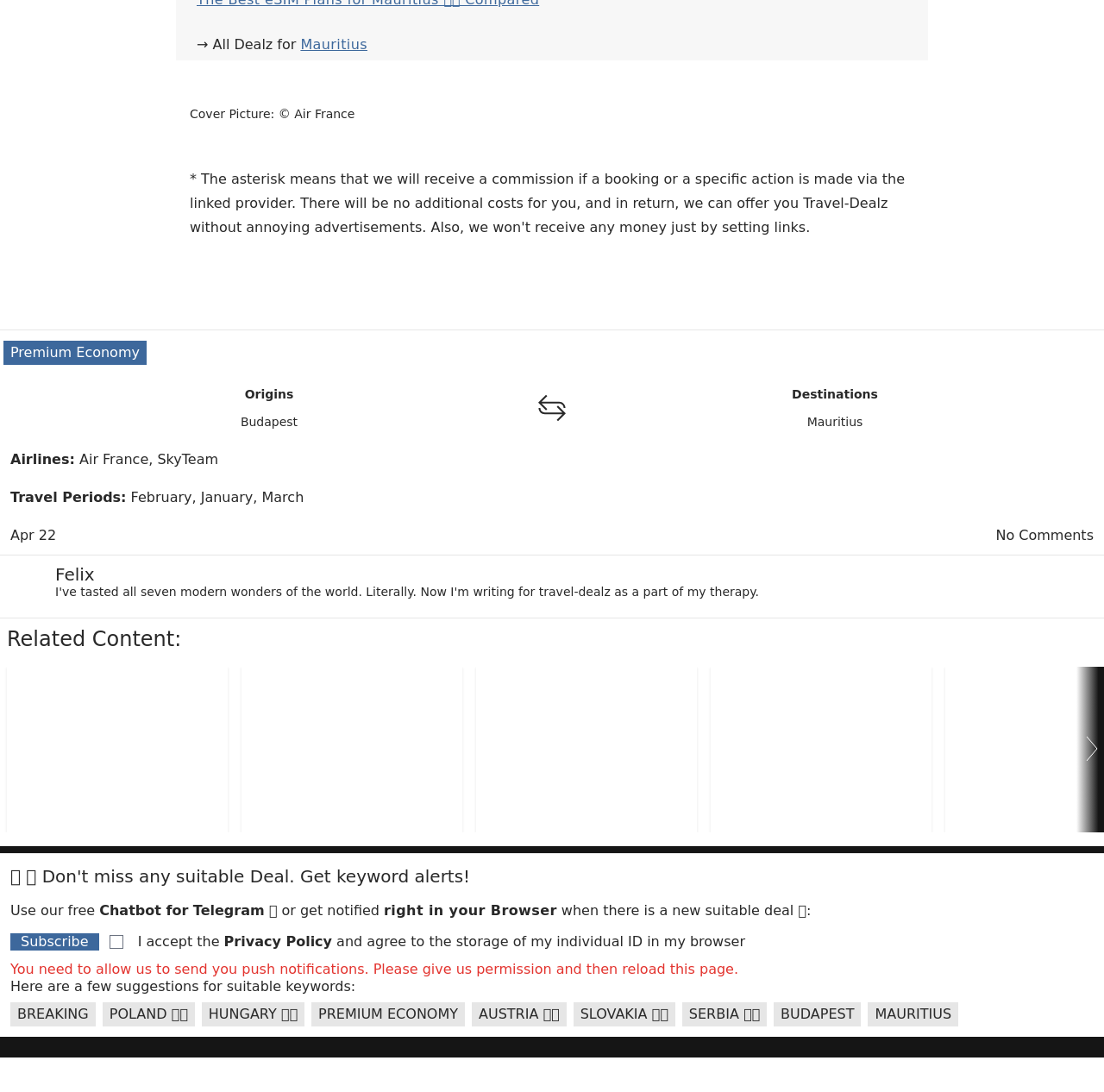Based on the image, provide a detailed response to the question:
What is the purpose of the 'Subscribe' button?

I found the 'Subscribe' button on the webpage, which is accompanied by a message asking users to allow push notifications. Therefore, the purpose of the 'Subscribe' button is to receive push notifications.